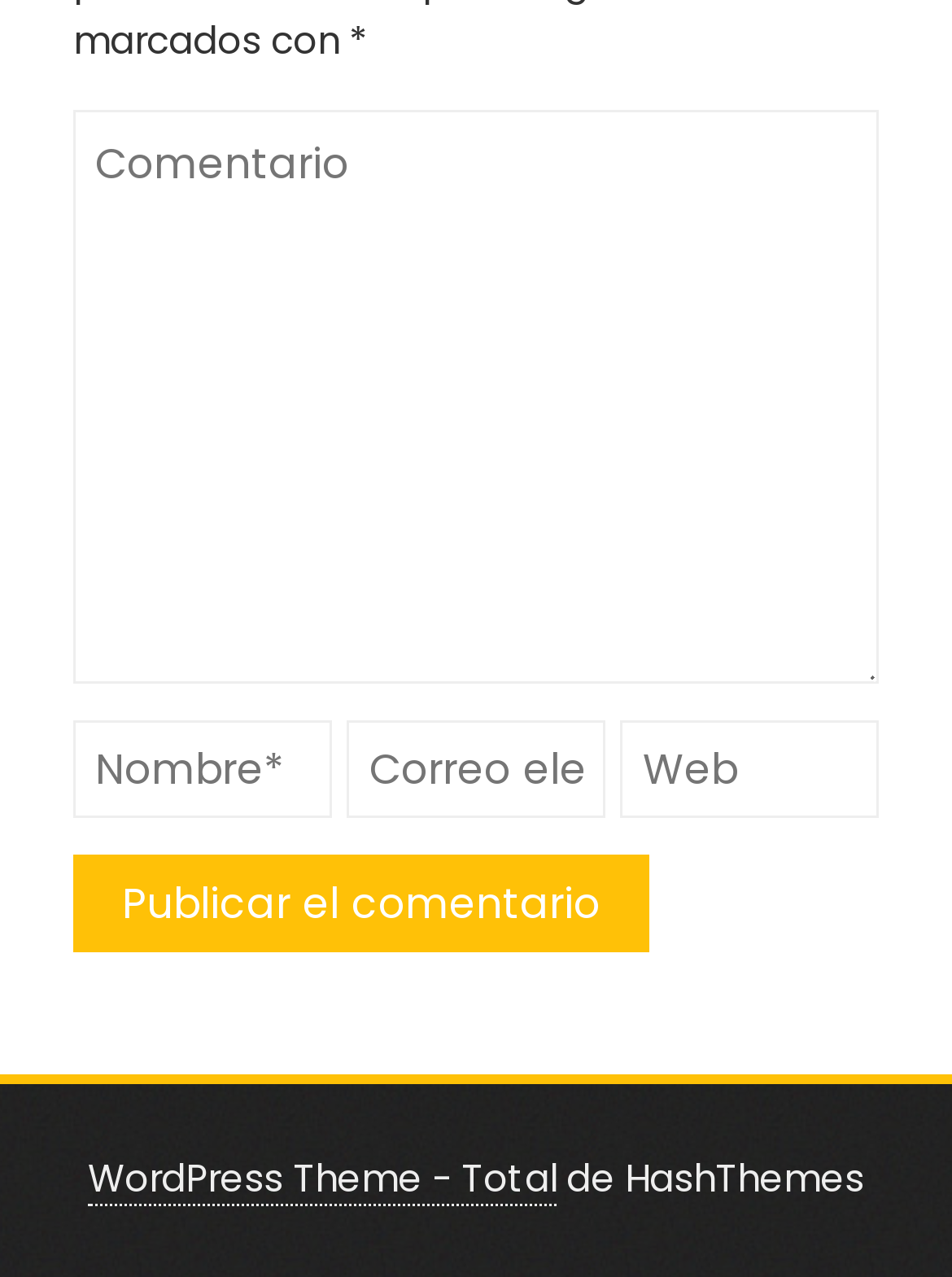What is the theme of the website?
Look at the image and provide a detailed response to the question.

I found a link at the bottom of the page labeled 'WordPress Theme - Total', which suggests that the theme of the website is Total.